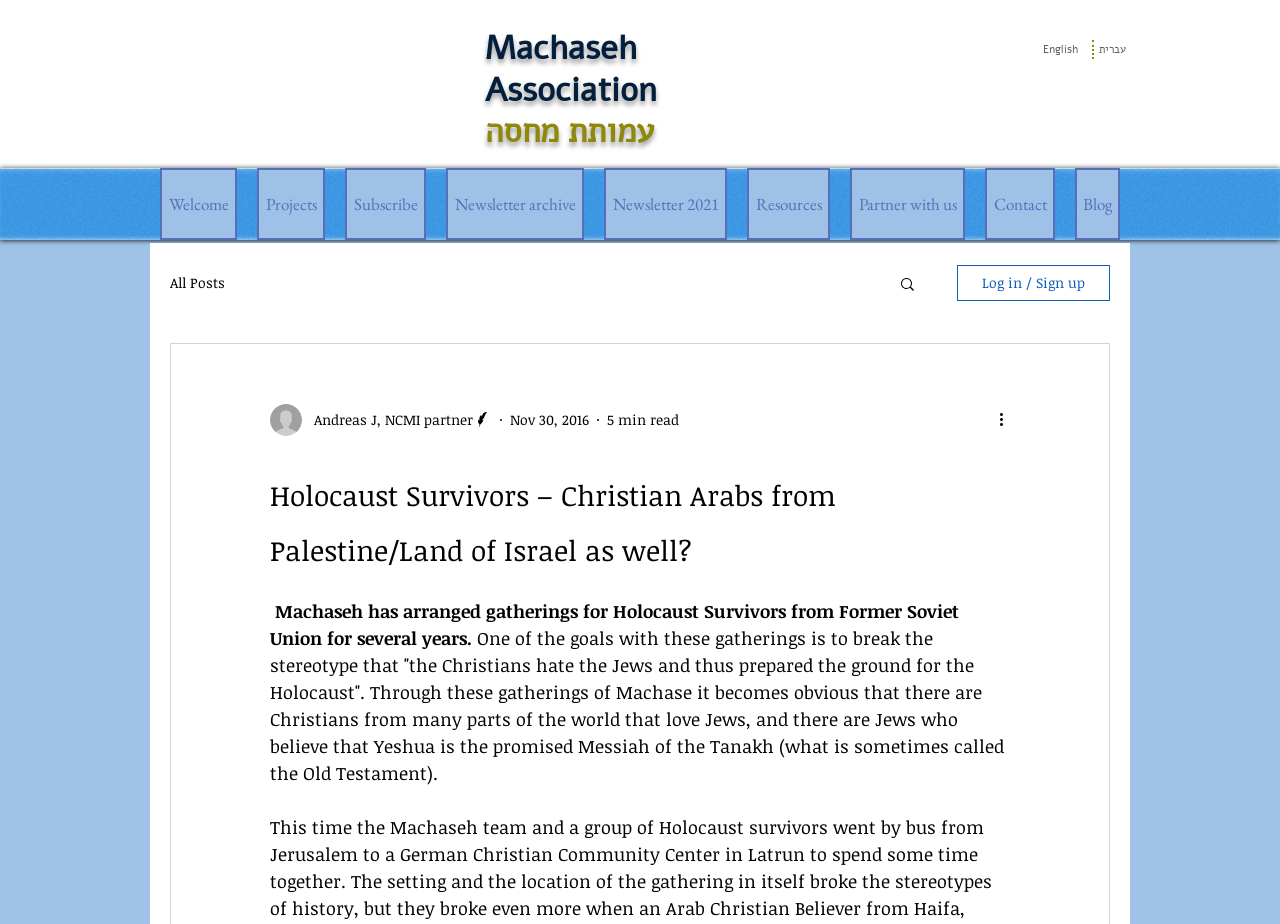Identify the bounding box coordinates of the region that should be clicked to execute the following instruction: "Go to the Projects page".

[0.201, 0.182, 0.254, 0.26]